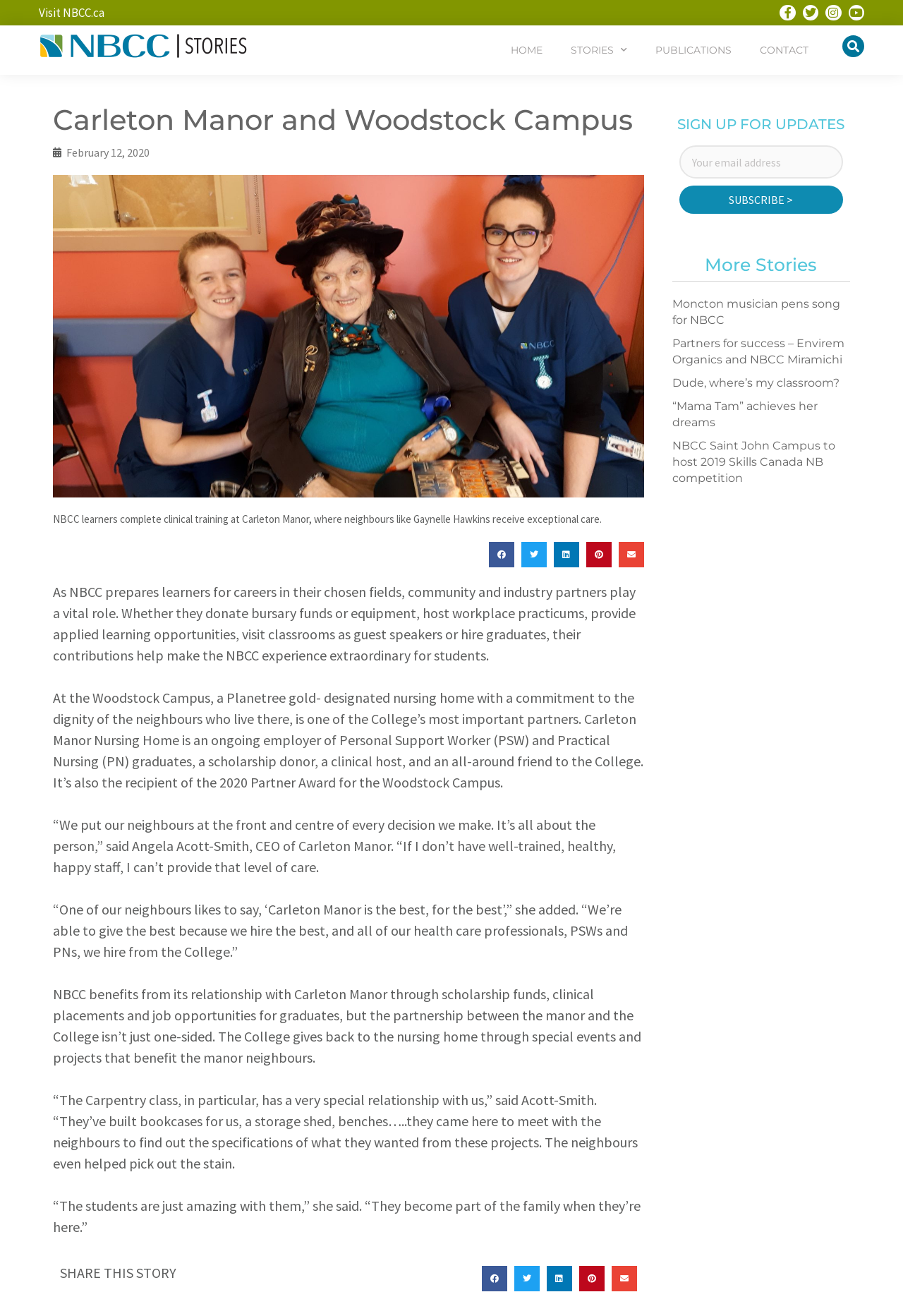Can you extract the primary headline text from the webpage?

Carleton Manor and Woodstock Campus